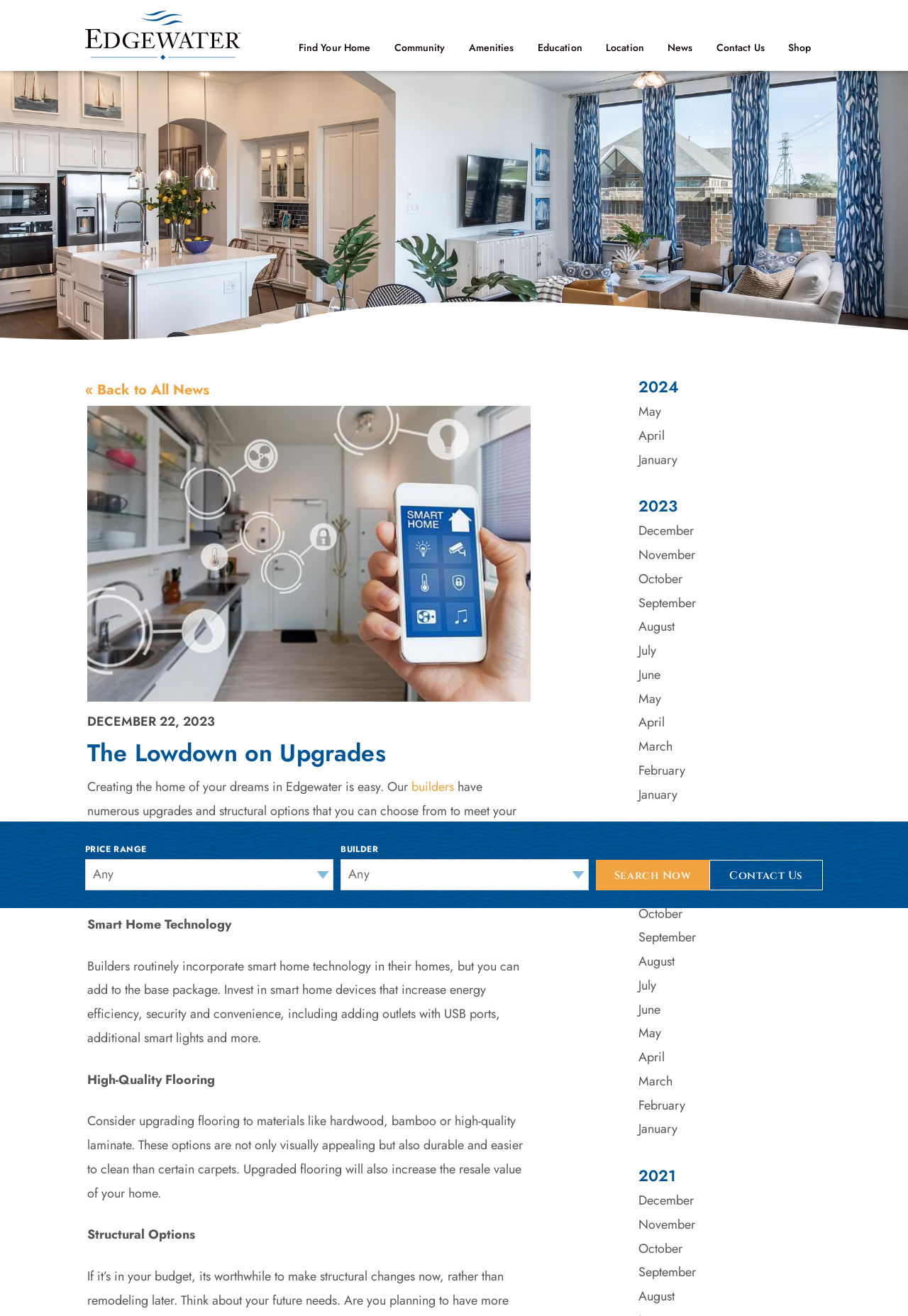Can you identify the bounding box coordinates of the clickable region needed to carry out this instruction: 'Select a price range from the dropdown menu'? The coordinates should be four float numbers within the range of 0 to 1, stated as [left, top, right, bottom].

[0.094, 0.653, 0.367, 0.677]